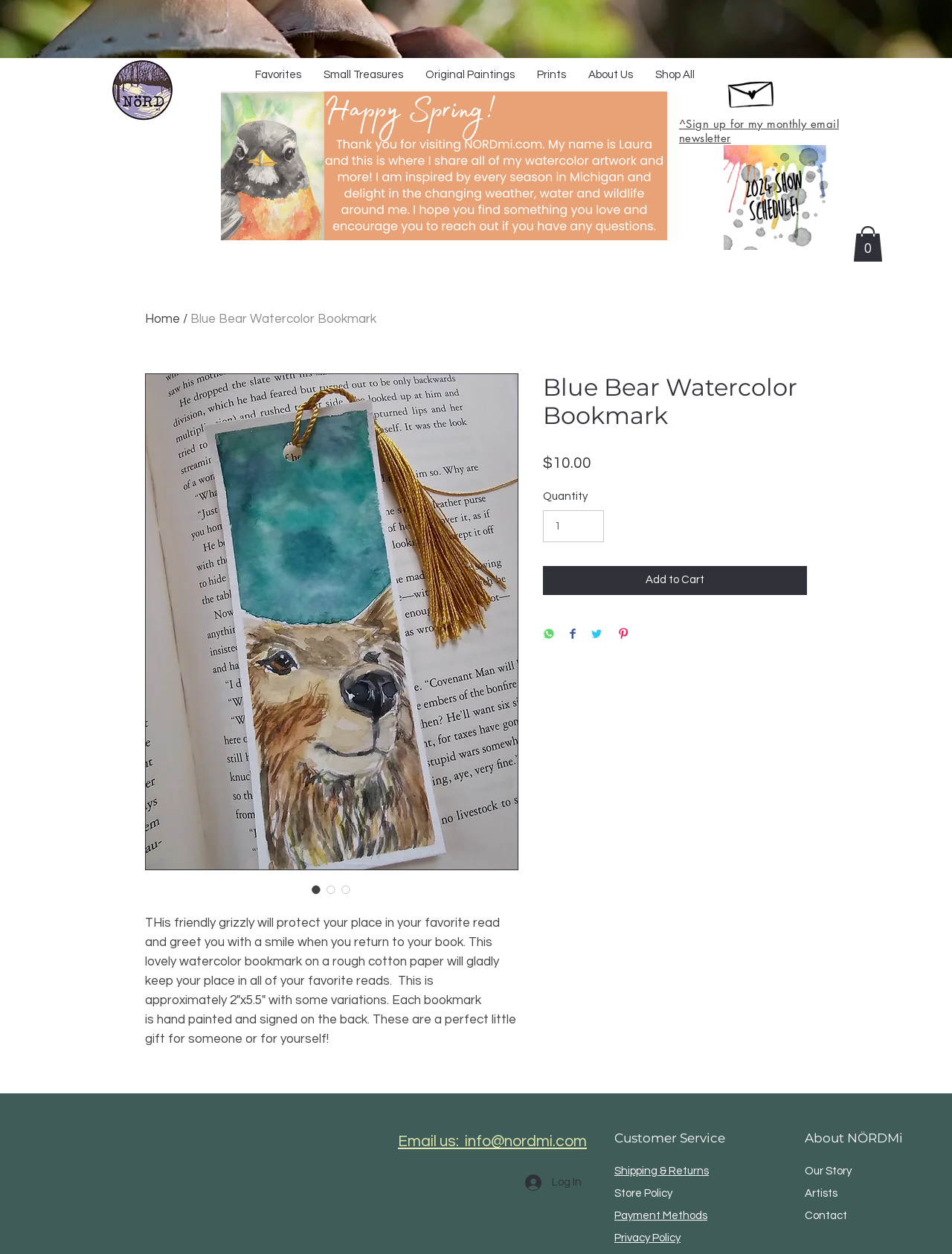Show the bounding box coordinates of the region that should be clicked to follow the instruction: "Sign up for the monthly email newsletter."

[0.713, 0.093, 0.881, 0.116]